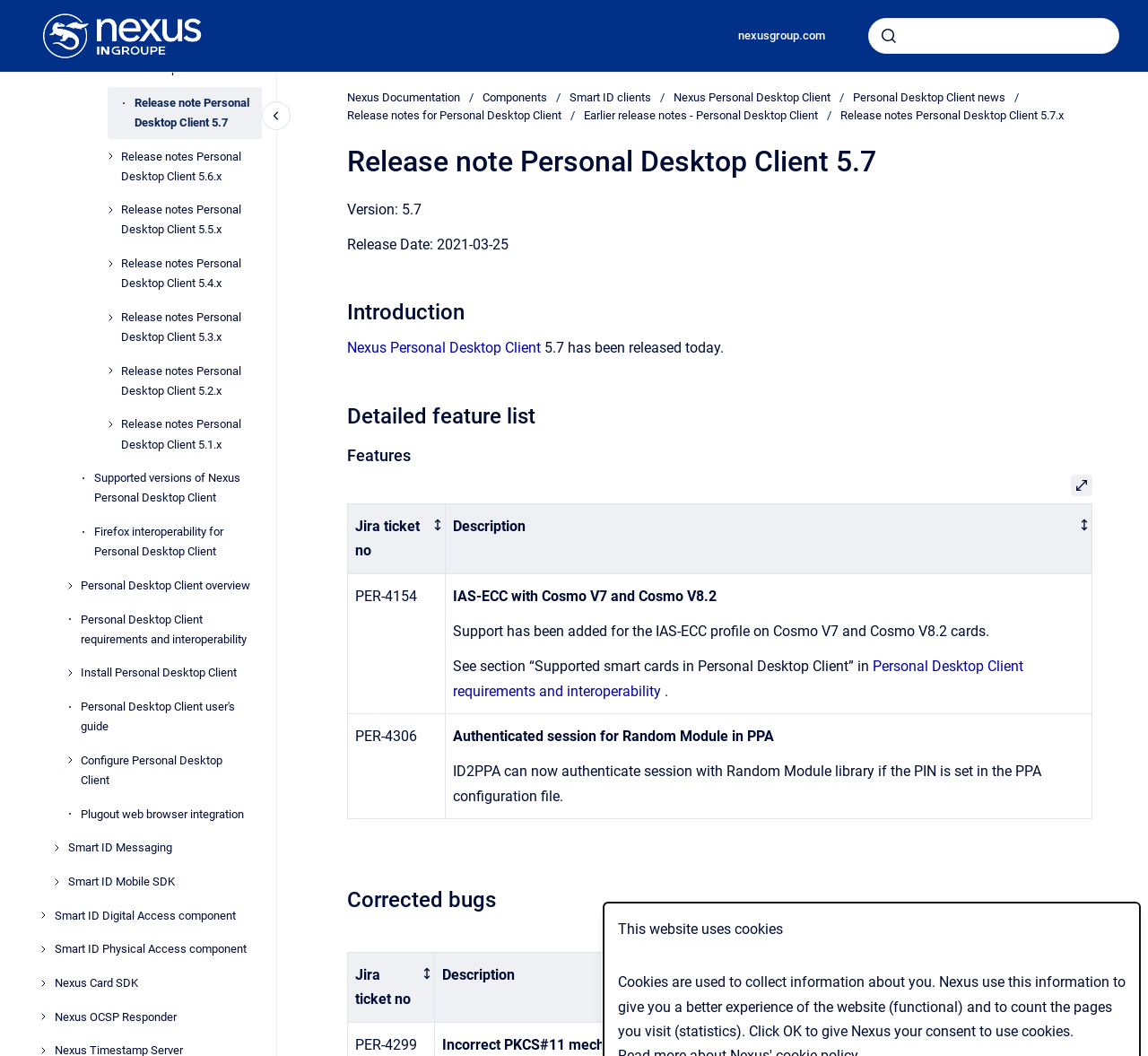Find the primary header on the webpage and provide its text.

Release note Personal Desktop Client 5.7